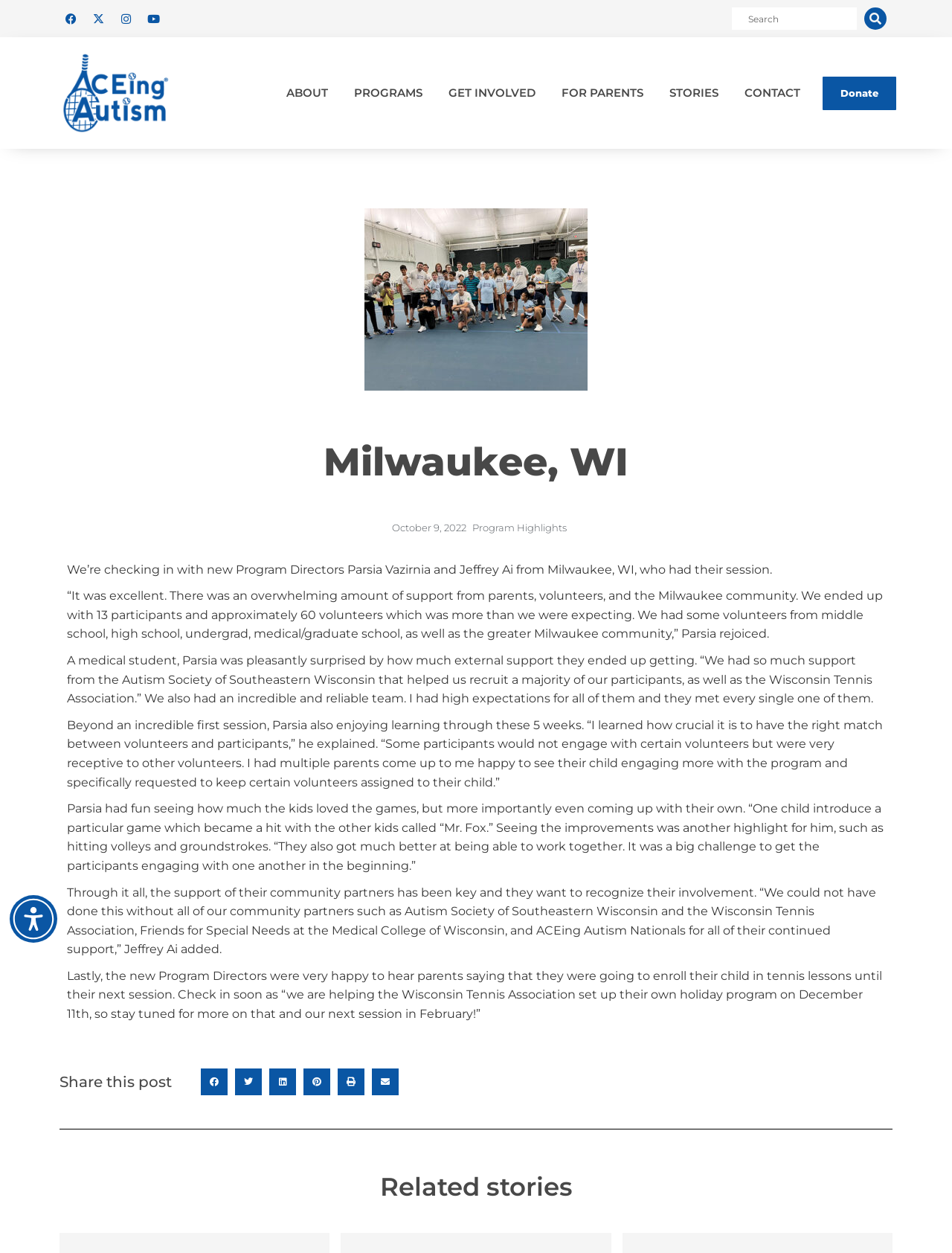When is the next session scheduled?
Based on the screenshot, provide a one-word or short-phrase response.

February